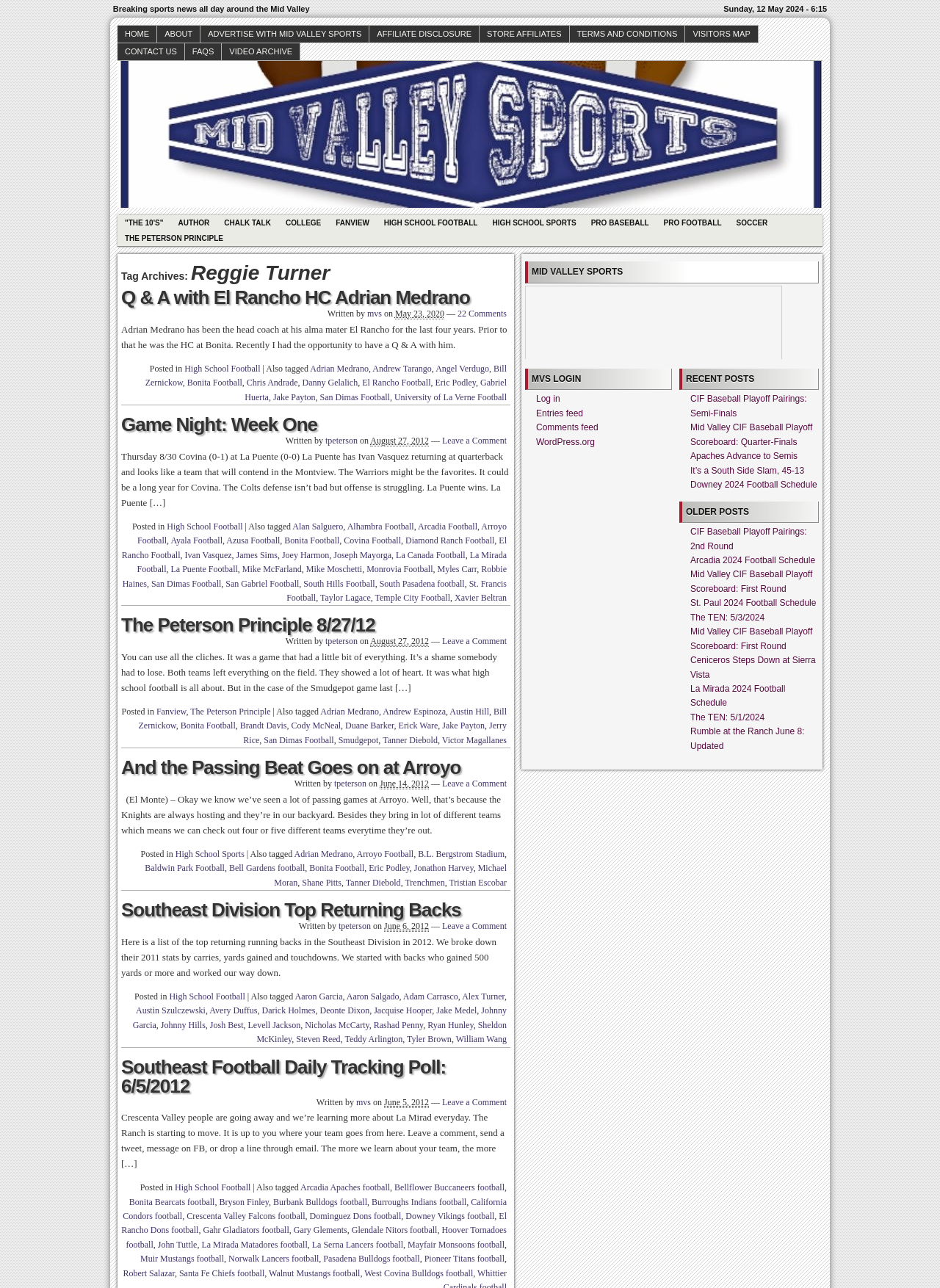Refer to the screenshot and give an in-depth answer to this question: What is the name of the author of the first article?

I found the answer by looking at the first article on the webpage, which has a heading 'Q & A with El Rancho HC Adrian Medrano'. Below the heading, there is a link 'mvs' which is the author of the article.